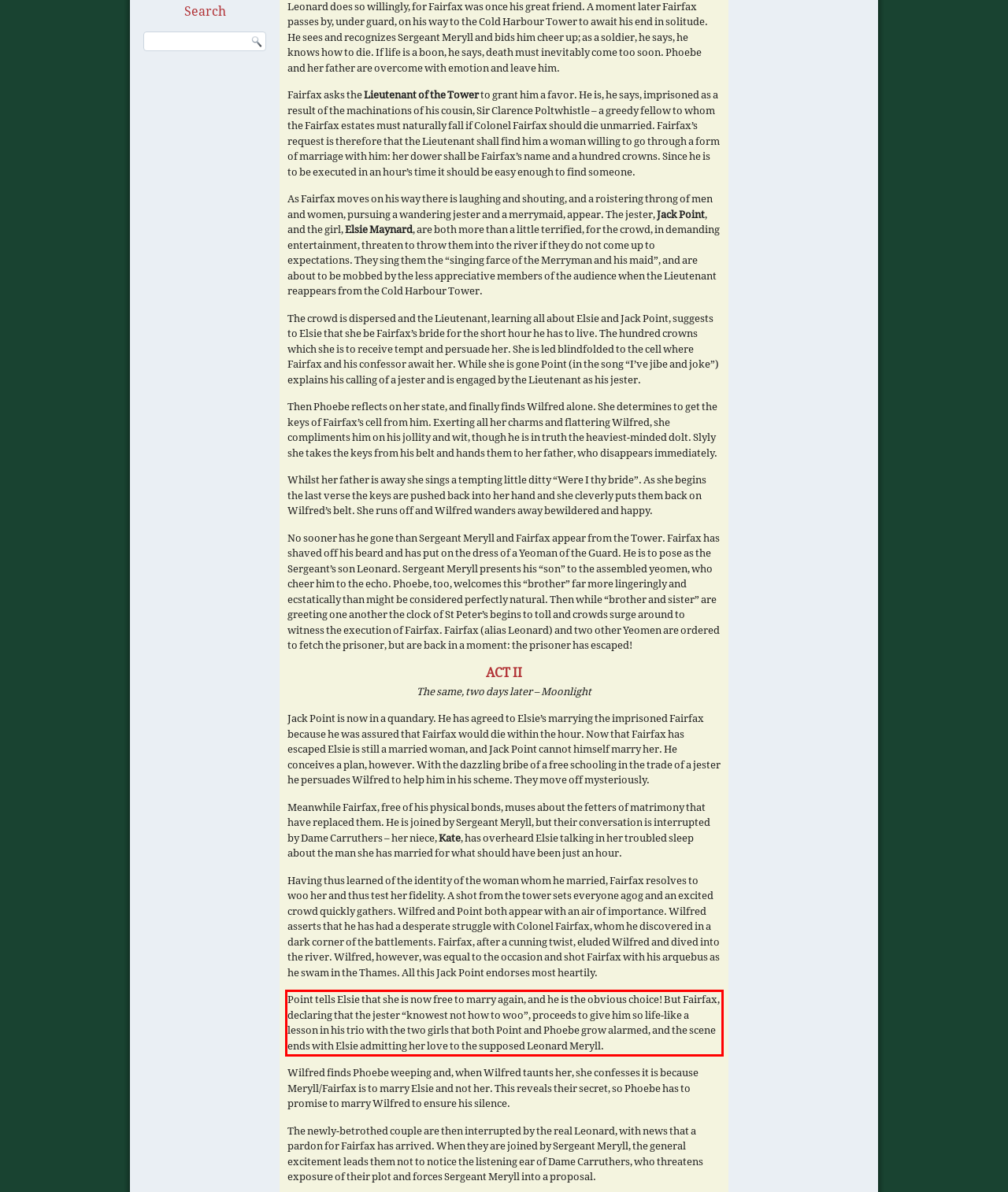You have a screenshot of a webpage with a red bounding box. Use OCR to generate the text contained within this red rectangle.

Point tells Elsie that she is now free to marry again, and he is the obvious choice! But Fairfax, declaring that the jester “knowest not how to woo”, proceeds to give him so life-like a lesson in his trio with the two girls that both Point and Phoebe grow alarmed, and the scene ends with Elsie admitting her love to the supposed Leonard Meryll.